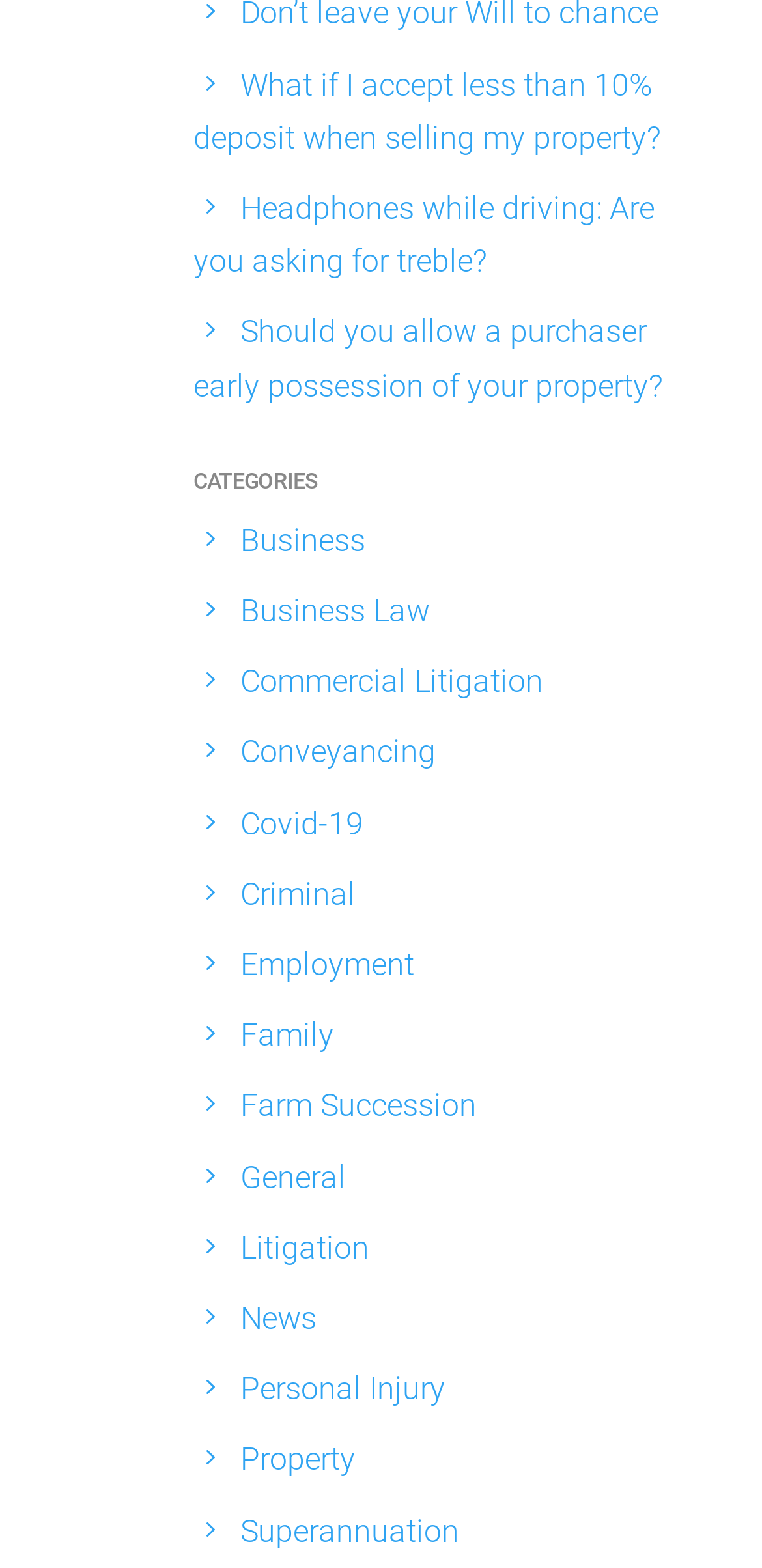Please provide the bounding box coordinates for the element that needs to be clicked to perform the instruction: "Book a demo". The coordinates must consist of four float numbers between 0 and 1, formatted as [left, top, right, bottom].

None